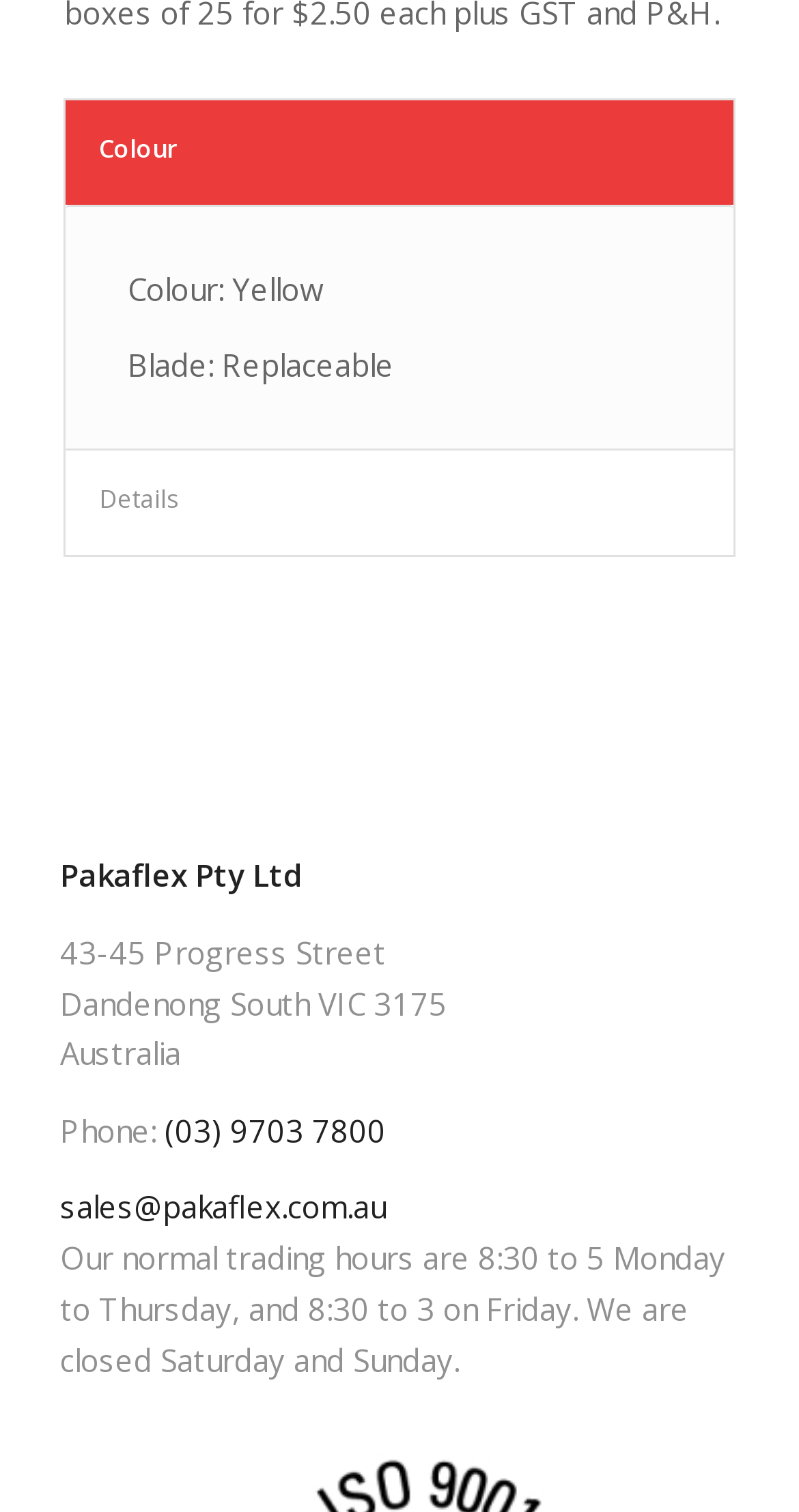Identify the bounding box for the described UI element. Provide the coordinates in (top-left x, top-left y, bottom-right x, bottom-right y) format with values ranging from 0 to 1: (03) 9703 7800

[0.206, 0.734, 0.483, 0.761]